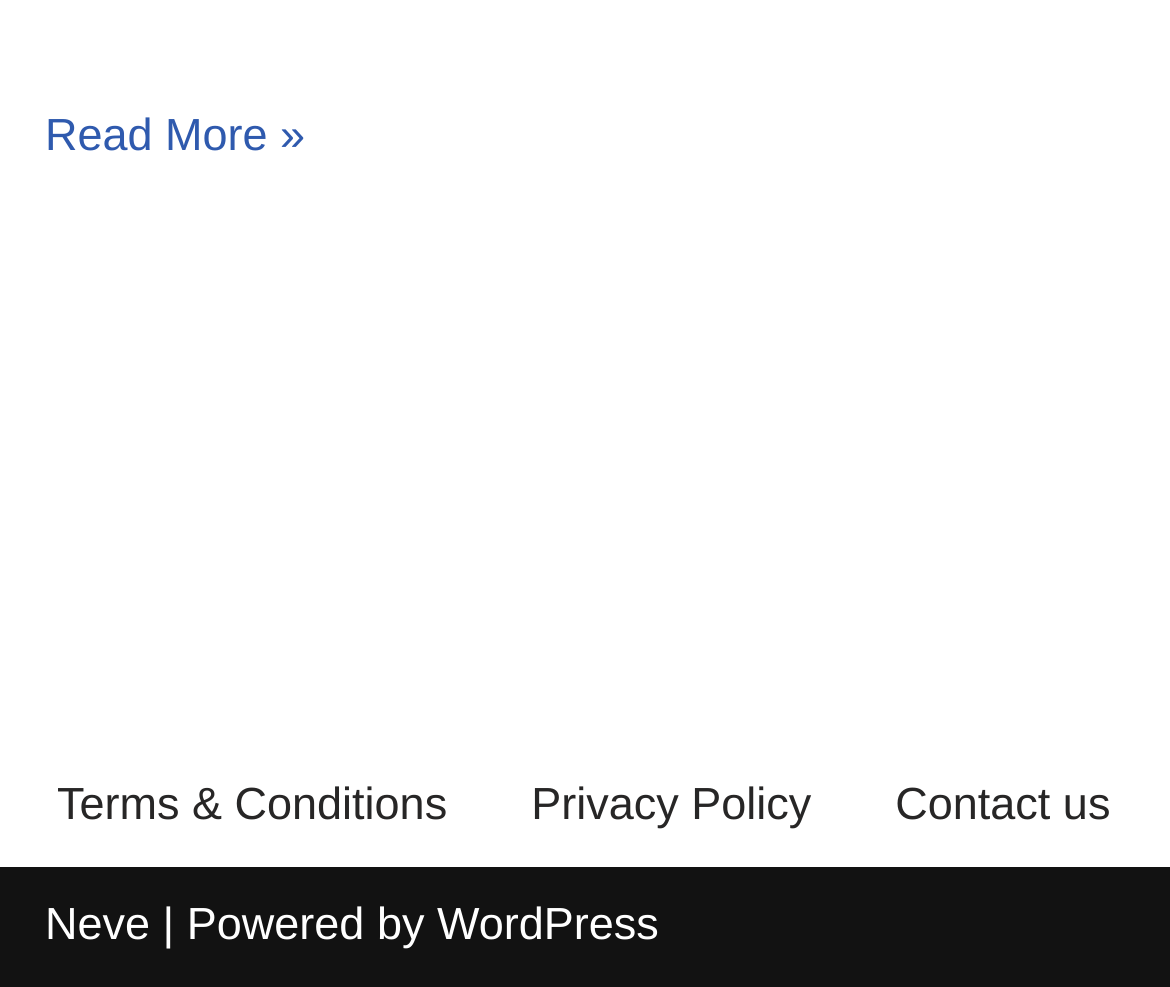What is the text next to the 'Neve' link?
Please use the image to provide a one-word or short phrase answer.

Powered by